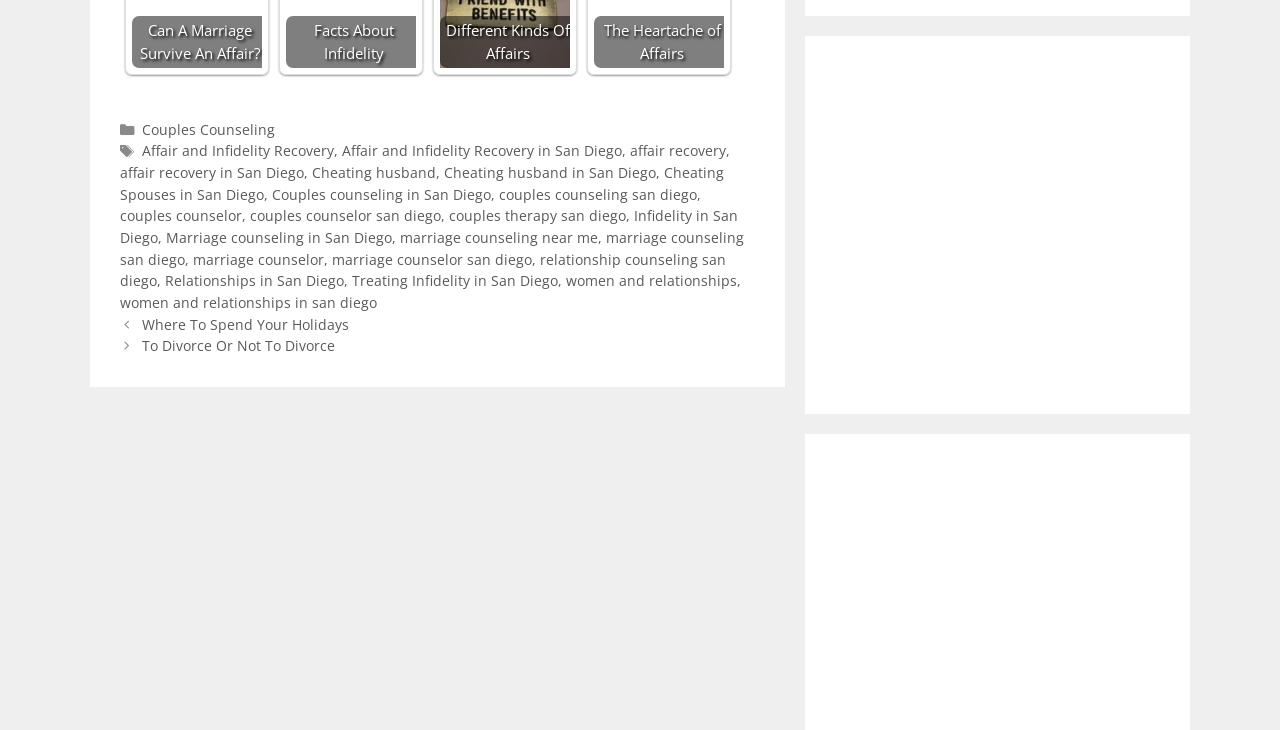Find the bounding box coordinates of the area that needs to be clicked in order to achieve the following instruction: "Read 'Where To Spend Your Holidays'". The coordinates should be specified as four float numbers between 0 and 1, i.e., [left, top, right, bottom].

[0.111, 0.431, 0.272, 0.457]